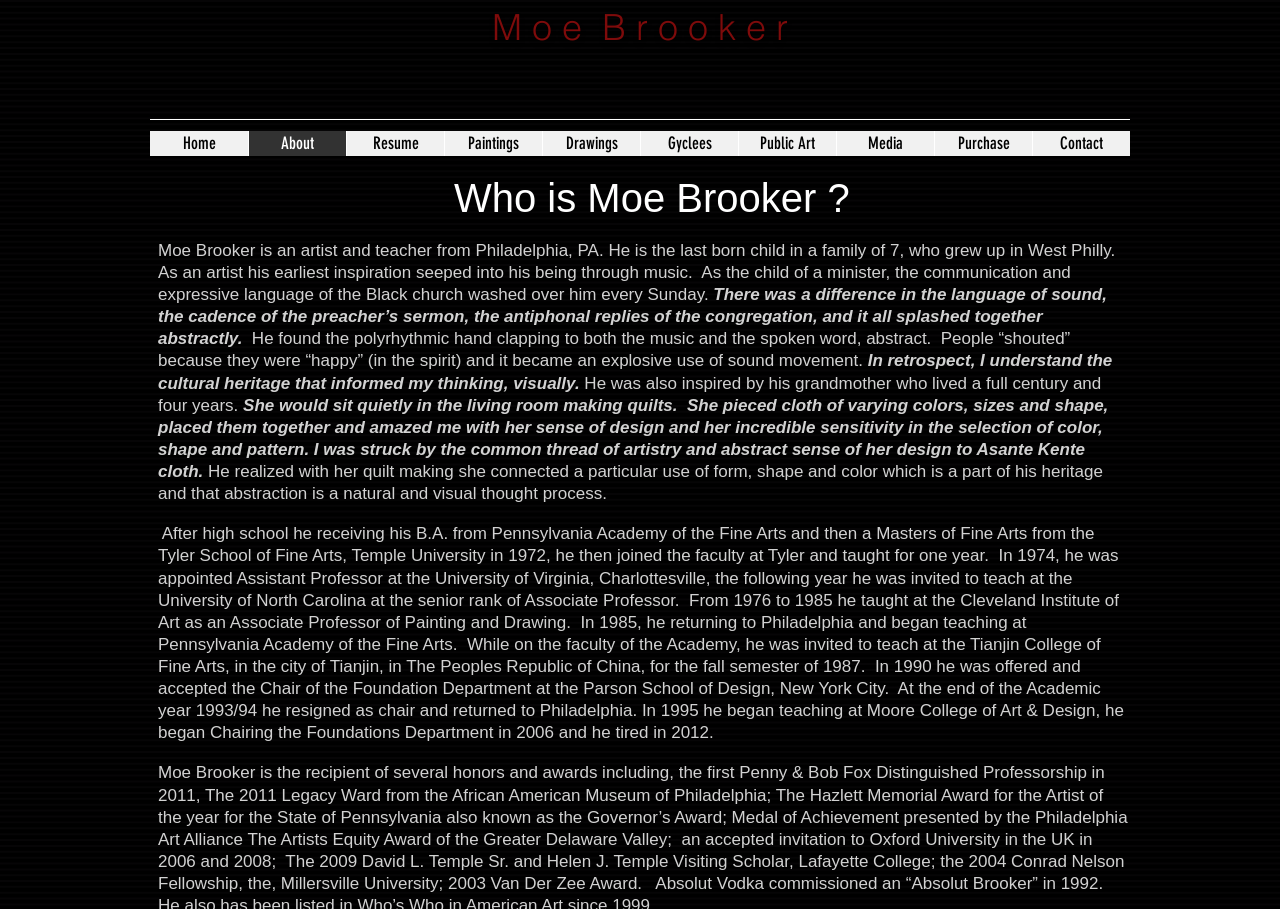Determine the bounding box coordinates for the element that should be clicked to follow this instruction: "Click the 'Resume' link". The coordinates should be given as four float numbers between 0 and 1, in the format [left, top, right, bottom].

[0.27, 0.144, 0.347, 0.172]